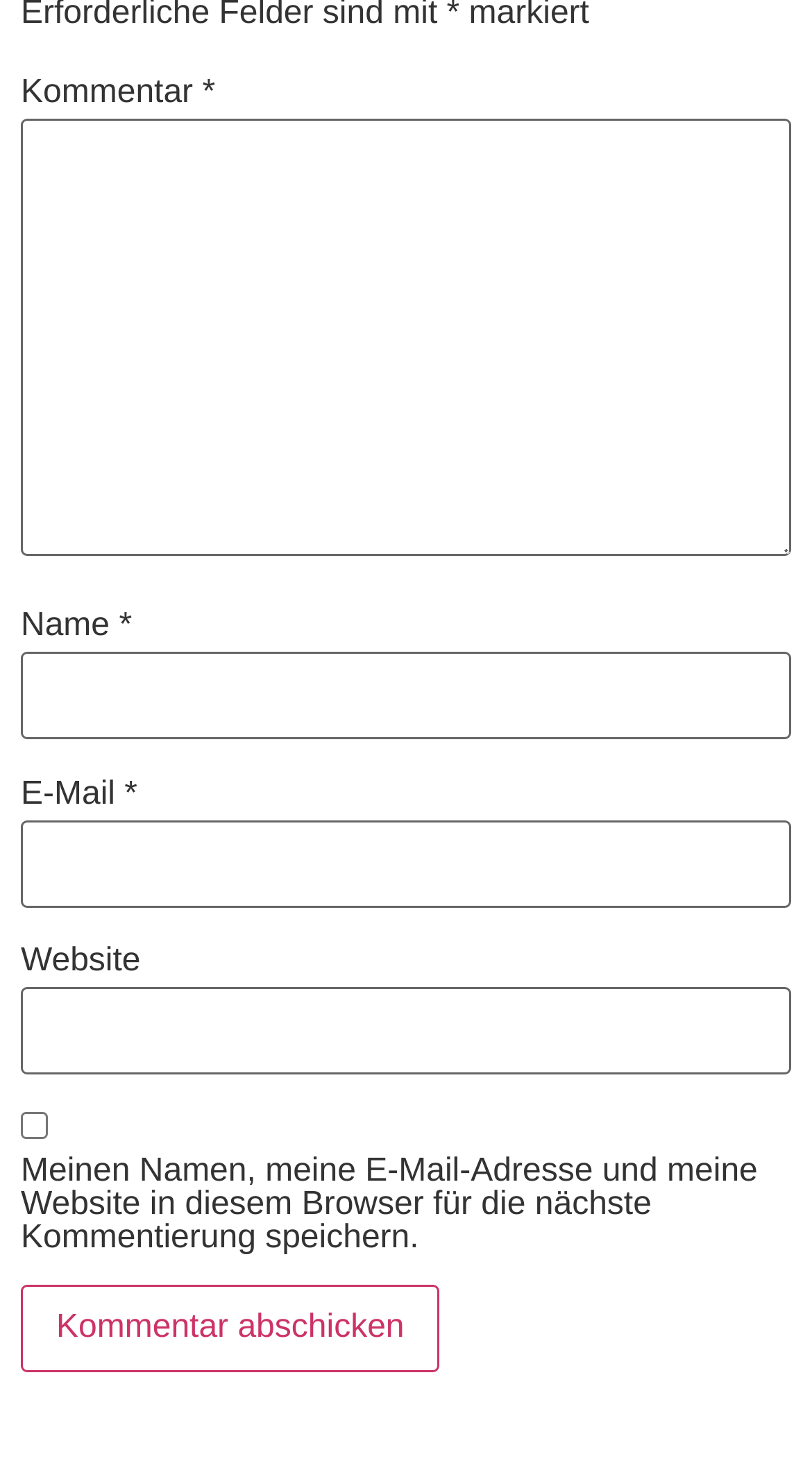Respond to the following question with a brief word or phrase:
What is the function of the button?

To submit a comment